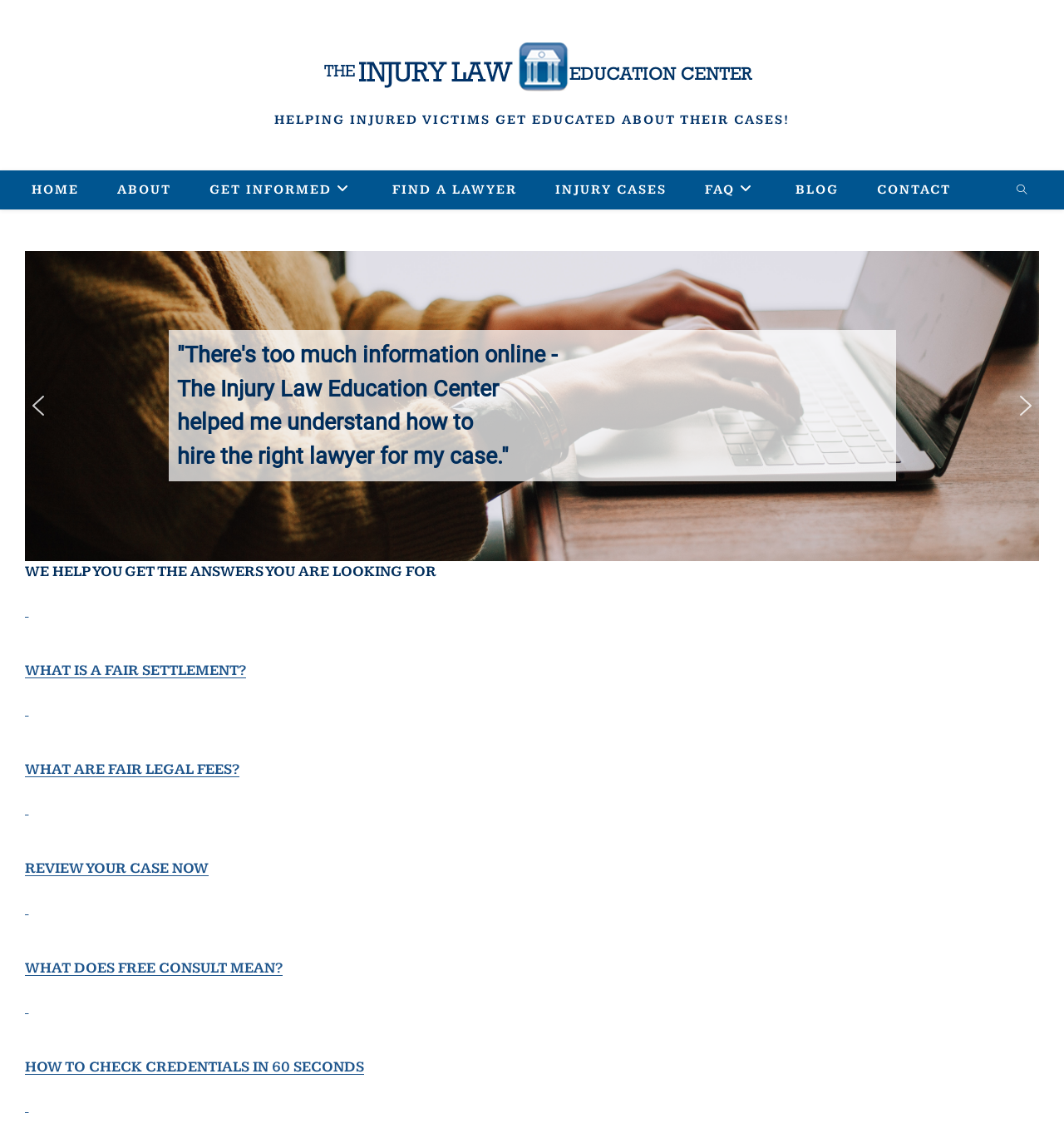Find the bounding box coordinates of the element's region that should be clicked in order to follow the given instruction: "Search the website". The coordinates should consist of four float numbers between 0 and 1, i.e., [left, top, right, bottom].

[0.949, 0.161, 0.971, 0.177]